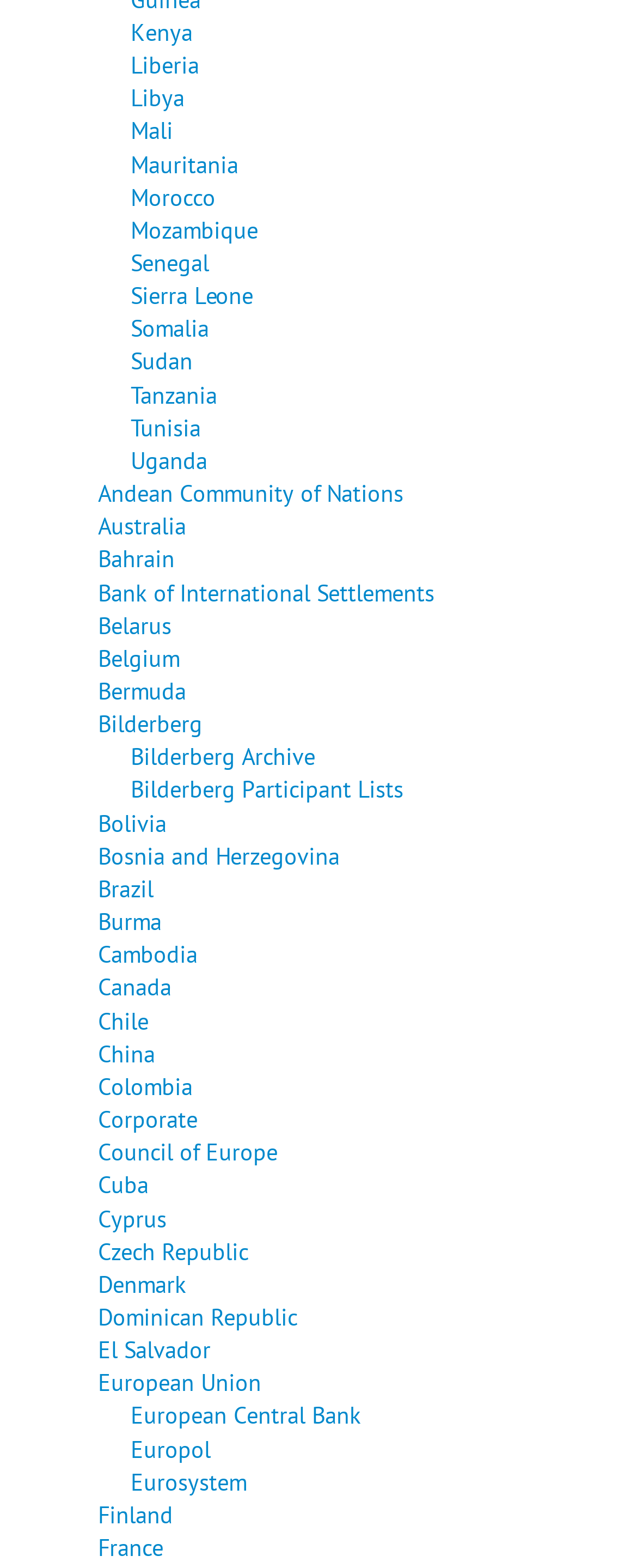Find the bounding box coordinates of the clickable area required to complete the following action: "Click on the link to Kenya".

[0.205, 0.01, 0.303, 0.03]